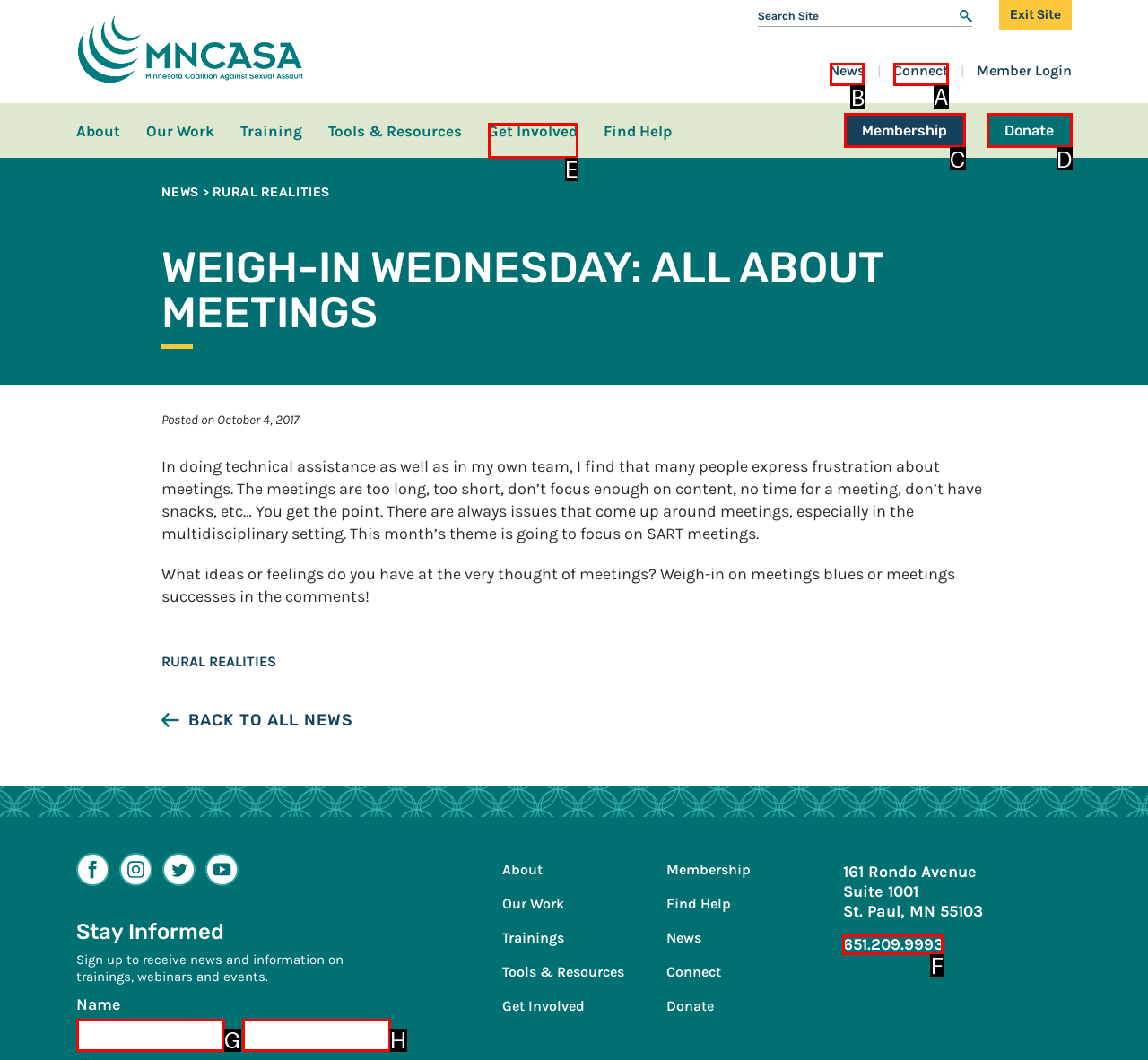Identify which lettered option completes the task: Search. Provide the letter of the correct choice.

None